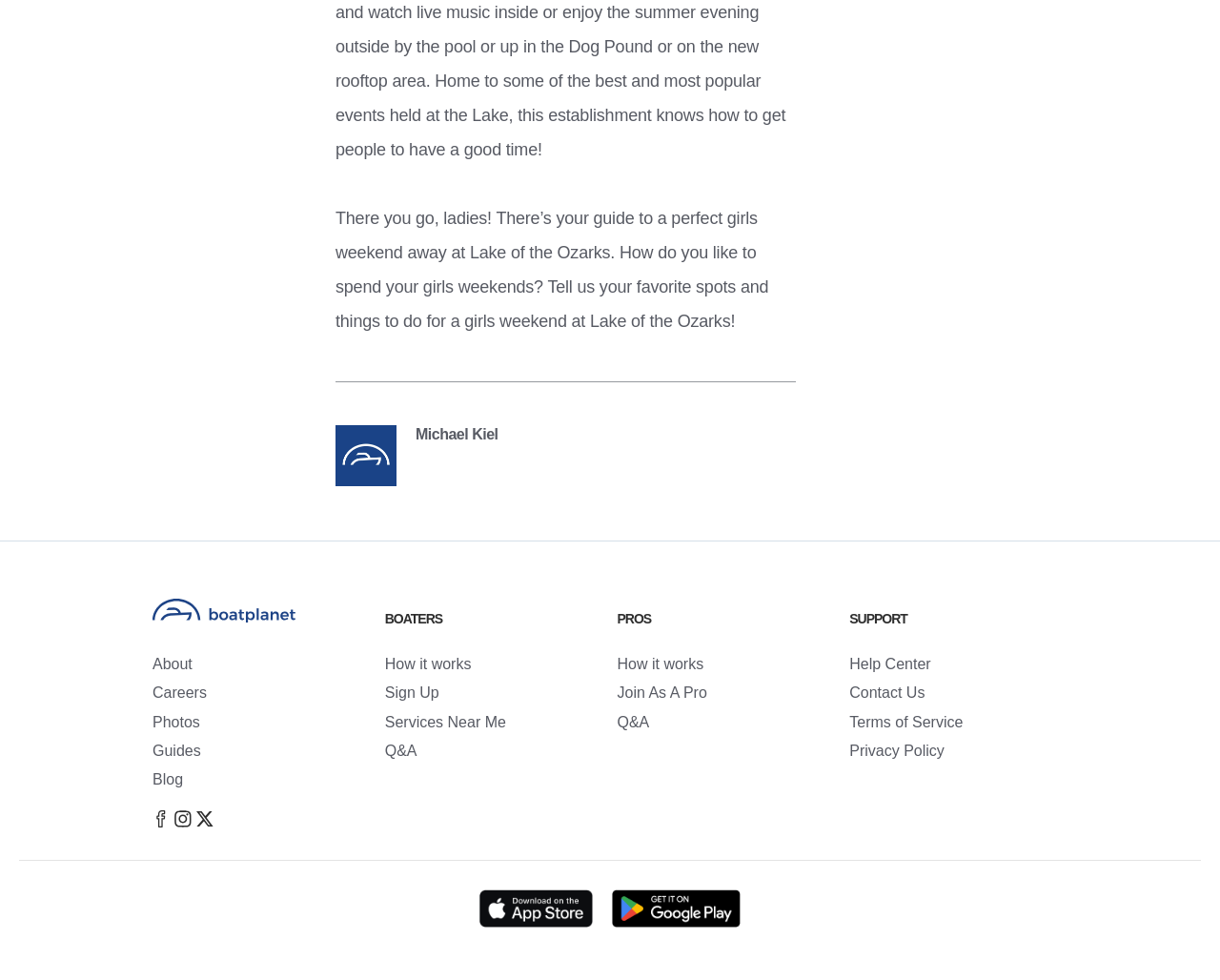Please find and report the bounding box coordinates of the element to click in order to perform the following action: "Contact the support team". The coordinates should be expressed as four float numbers between 0 and 1, in the format [left, top, right, bottom].

[0.696, 0.699, 0.875, 0.717]